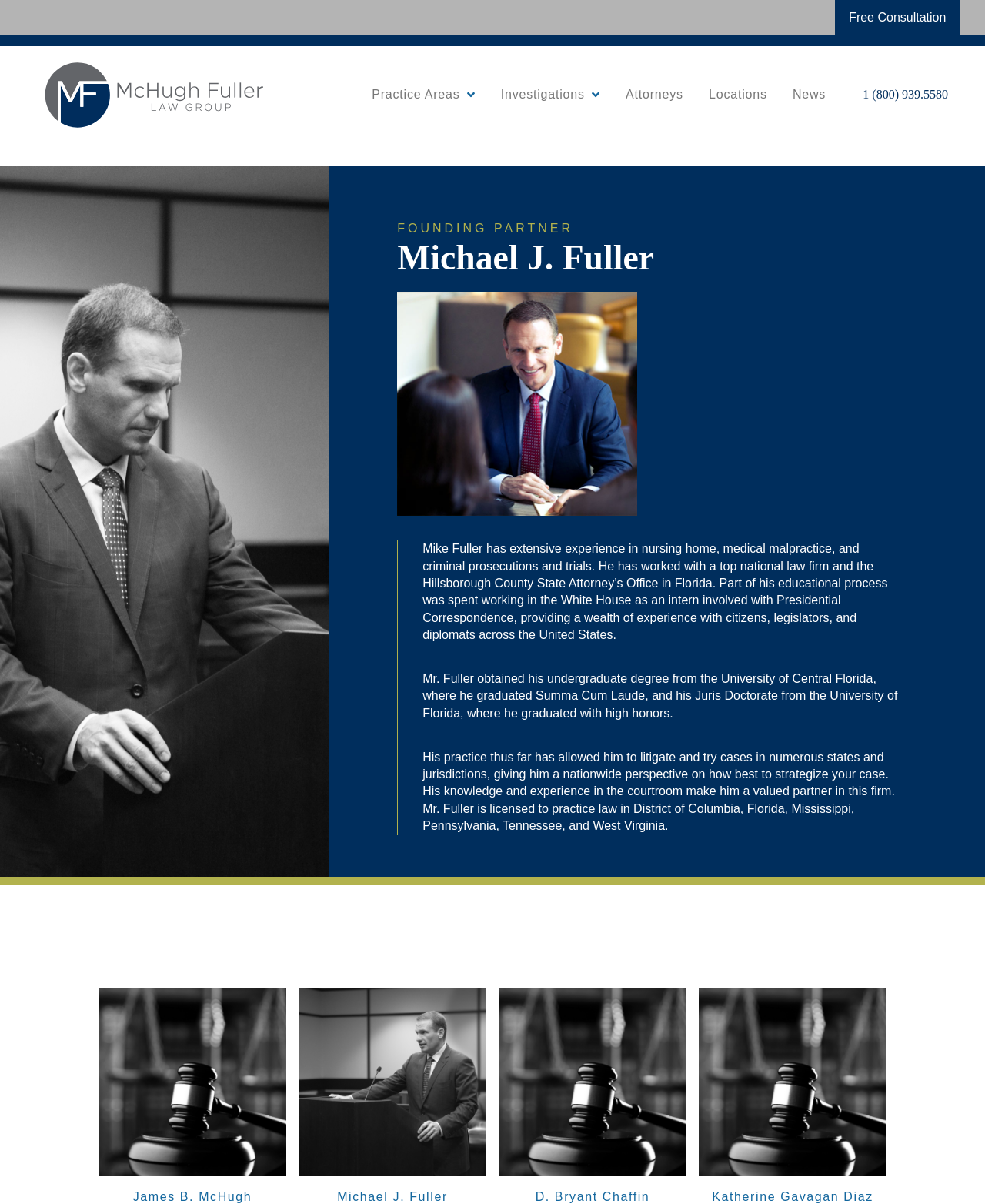Given the following UI element description: "Practice Areas", find the bounding box coordinates in the webpage screenshot.

[0.364, 0.061, 0.495, 0.096]